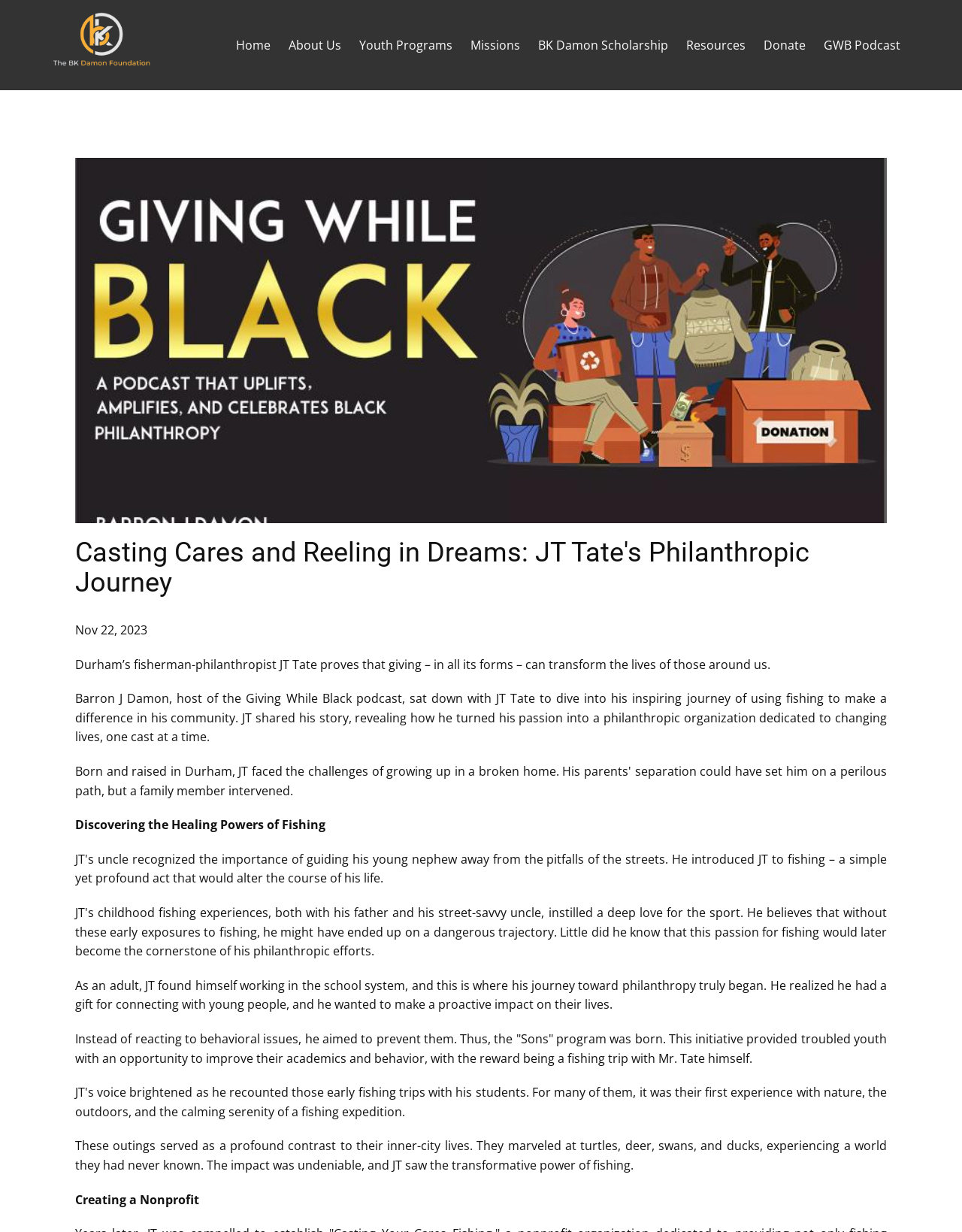Answer the question in a single word or phrase:
What is JT Tate's occupation?

Fisherman-philanthropist